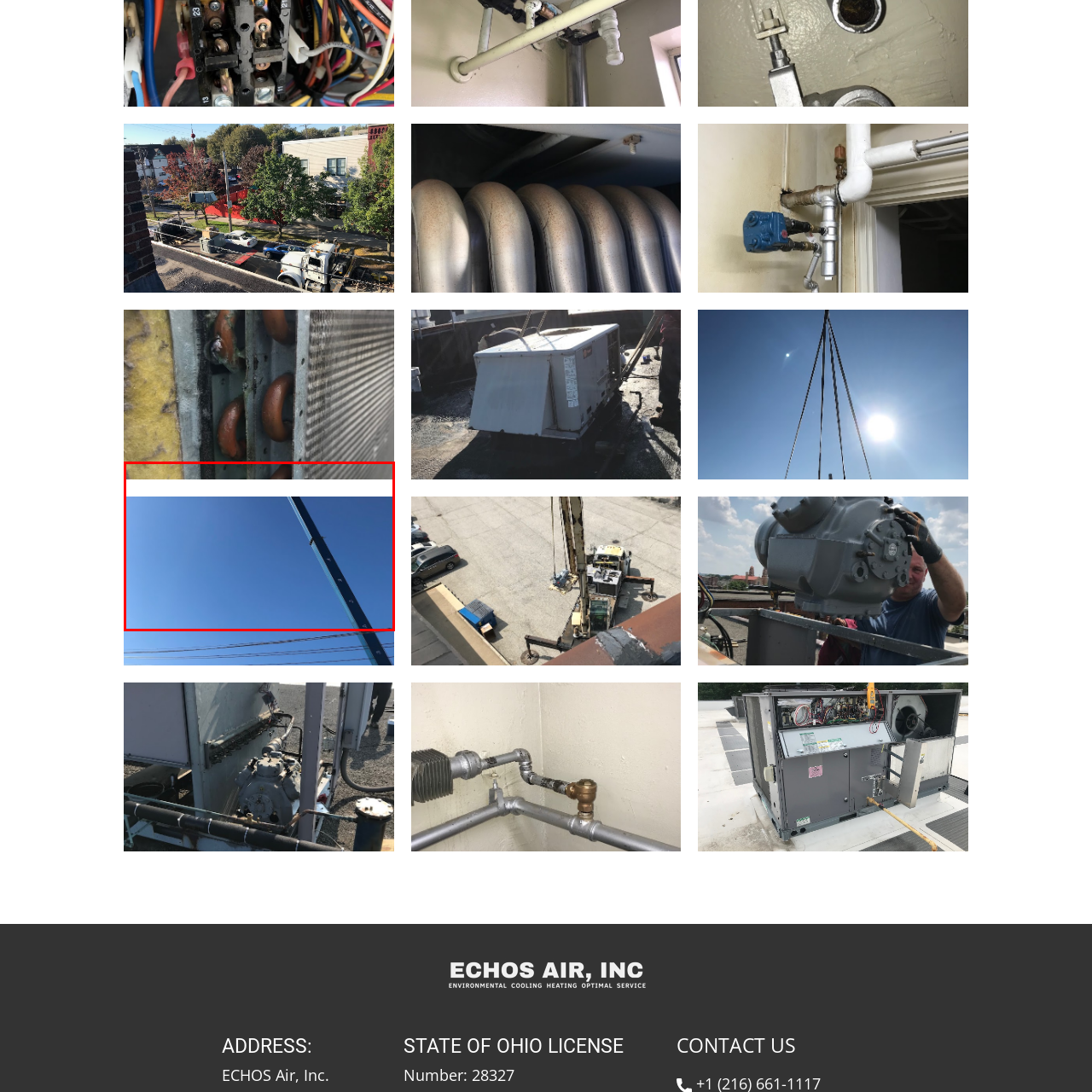Pay attention to the image encircled in red and give a thorough answer to the subsequent question, informed by the visual details in the image:
What is the purpose of the crane?

The crane's arm is visible, indicating it's either in use or set up for a project, possibly involving the installation or maintenance of structures at height, suggesting that the purpose of the crane is for construction or maintenance work.